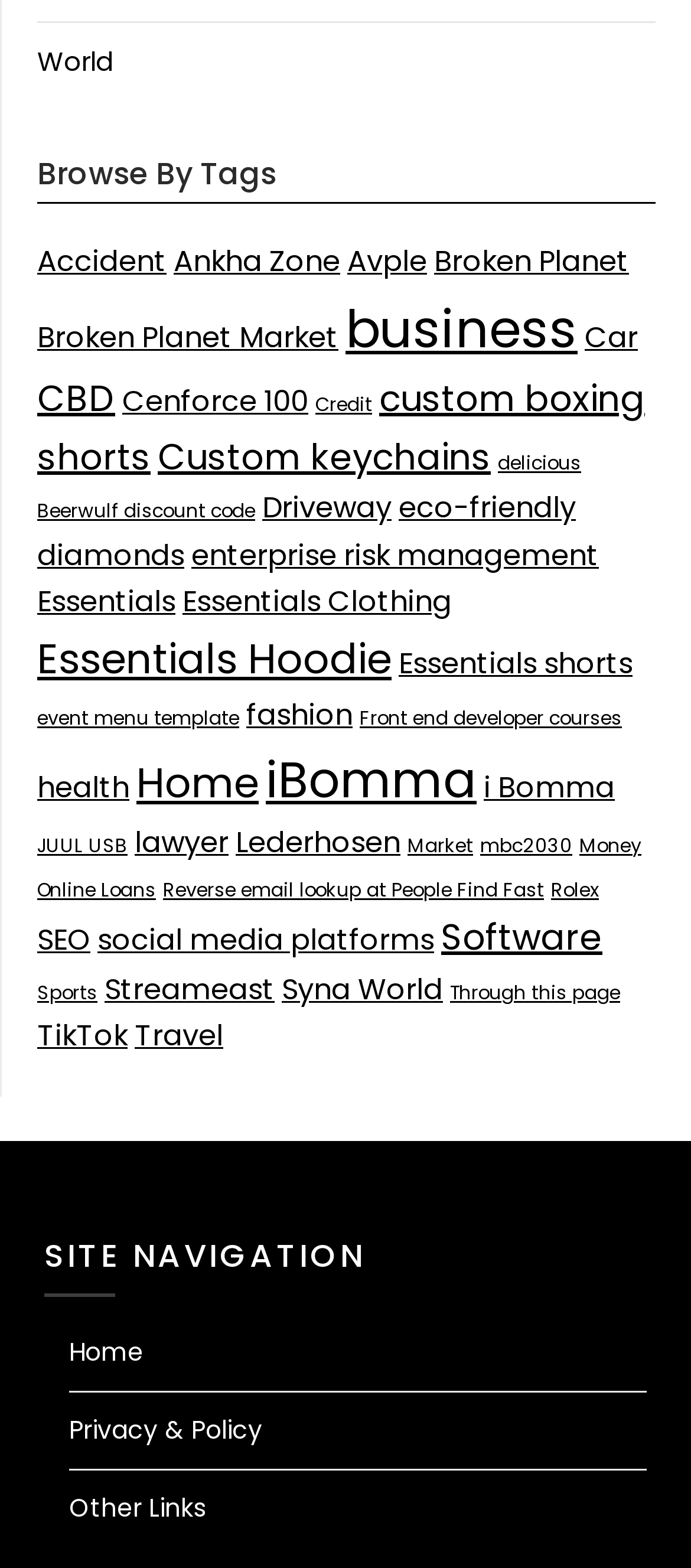What is the first tag on the webpage?
Refer to the image and respond with a one-word or short-phrase answer.

Accident